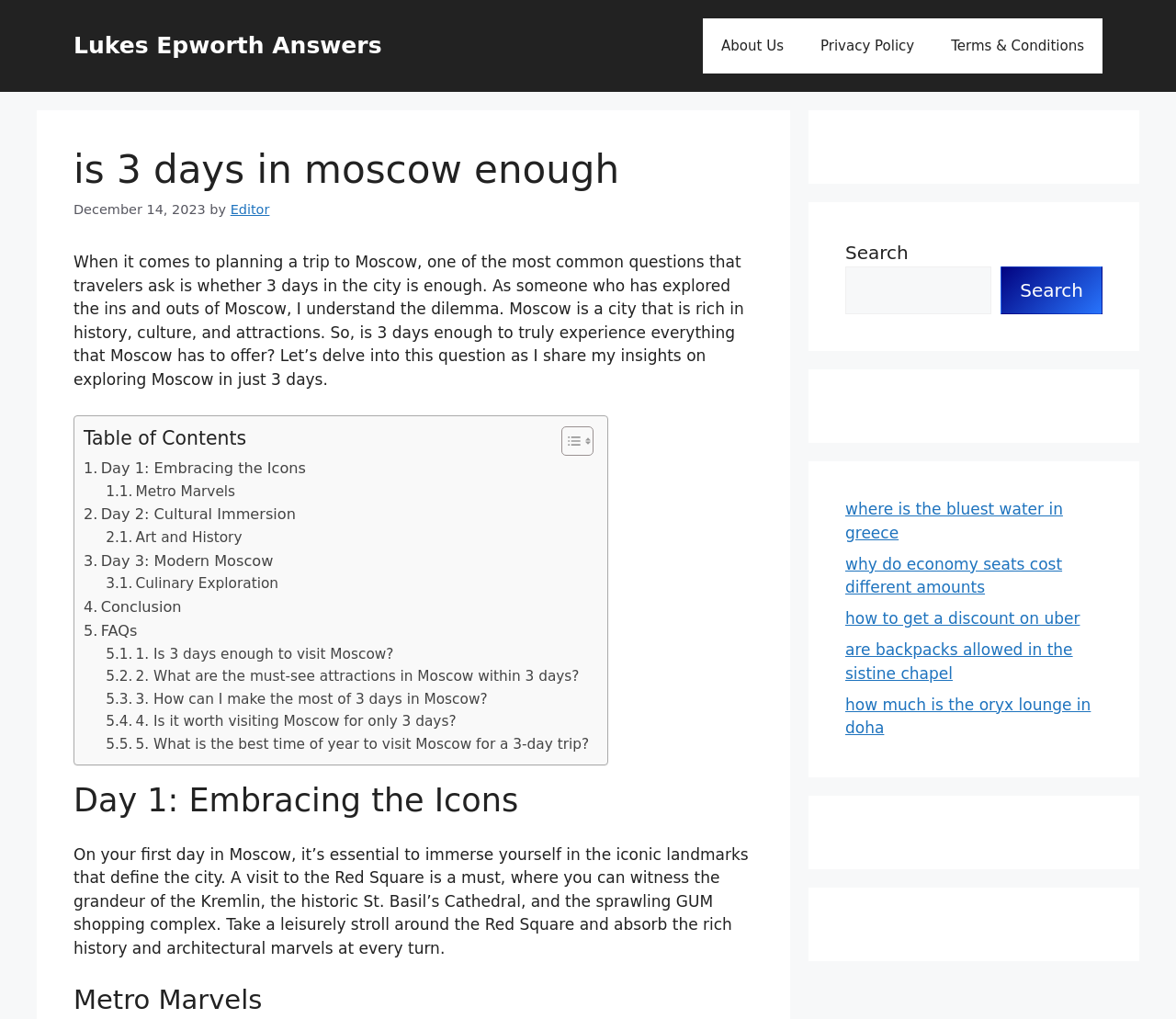Using the details in the image, give a detailed response to the question below:
What is the date of the article?

The date of the article is 'December 14, 2023' which can be found in the time element next to the author's name at the top of the webpage.